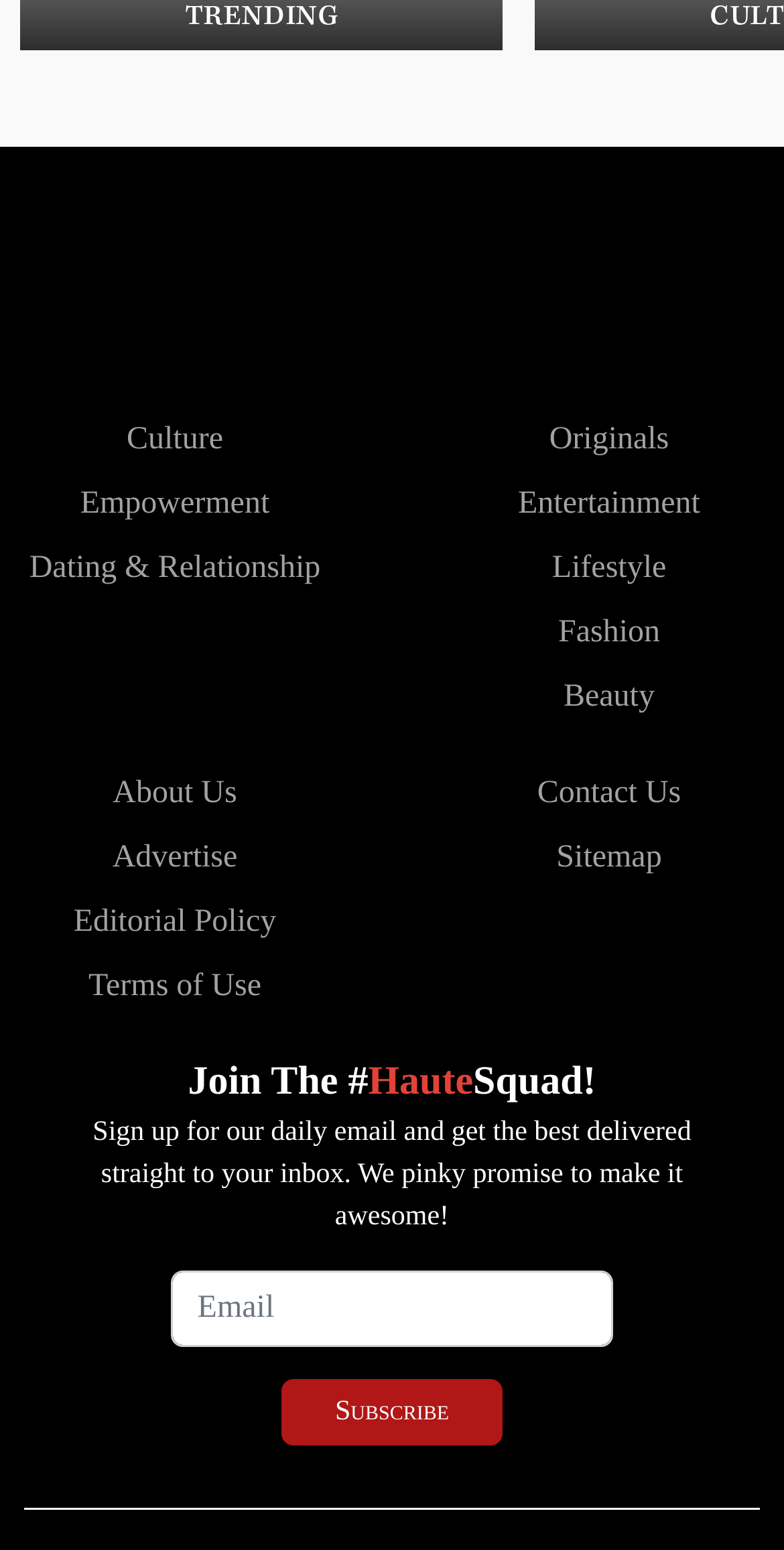For the following element description, predict the bounding box coordinates in the format (top-left x, top-left y, bottom-right x, bottom-right y). All values should be floating point numbers between 0 and 1. Description: Show more dates

None